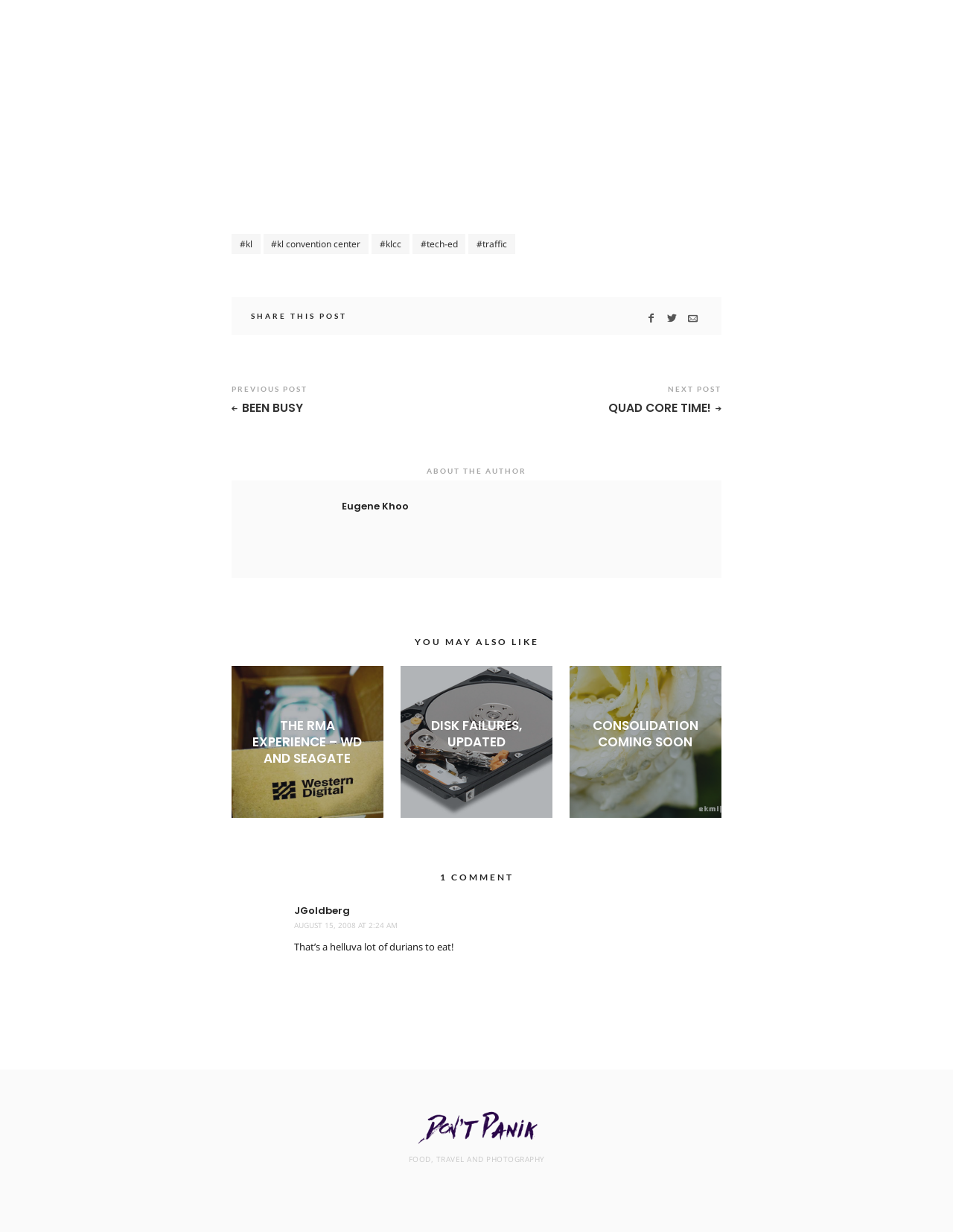Identify the bounding box coordinates of the region I need to click to complete this instruction: "View the previous post".

[0.243, 0.326, 0.415, 0.337]